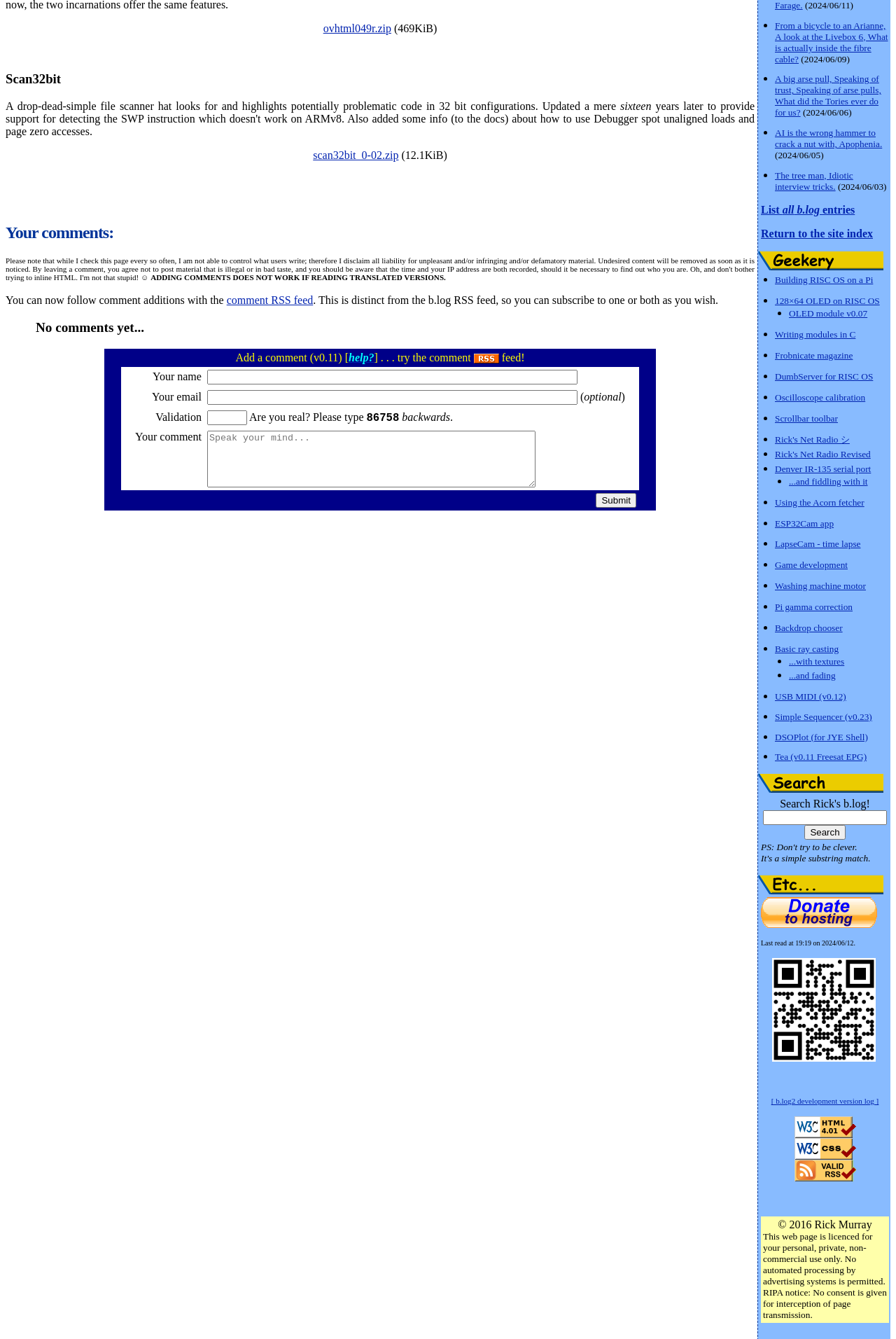Determine the bounding box for the HTML element described here: "...and fiddling with it". The coordinates should be given as [left, top, right, bottom] with each number being a float between 0 and 1.

[0.88, 0.355, 0.968, 0.363]